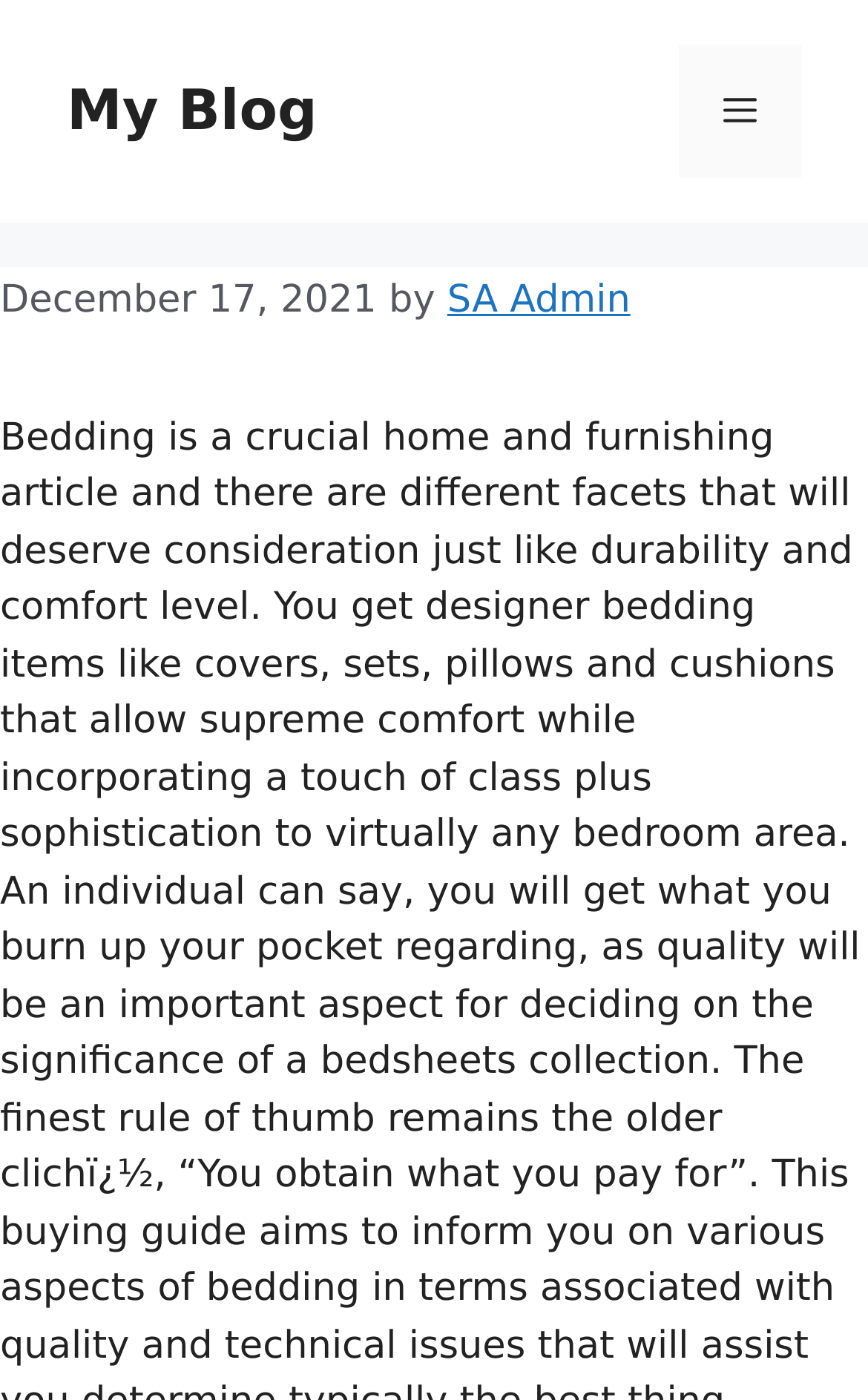Please find the bounding box for the following UI element description. Provide the coordinates in (top-left x, top-left y, bottom-right x, bottom-right y) format, with values between 0 and 1: SA Admin

[0.515, 0.199, 0.726, 0.231]